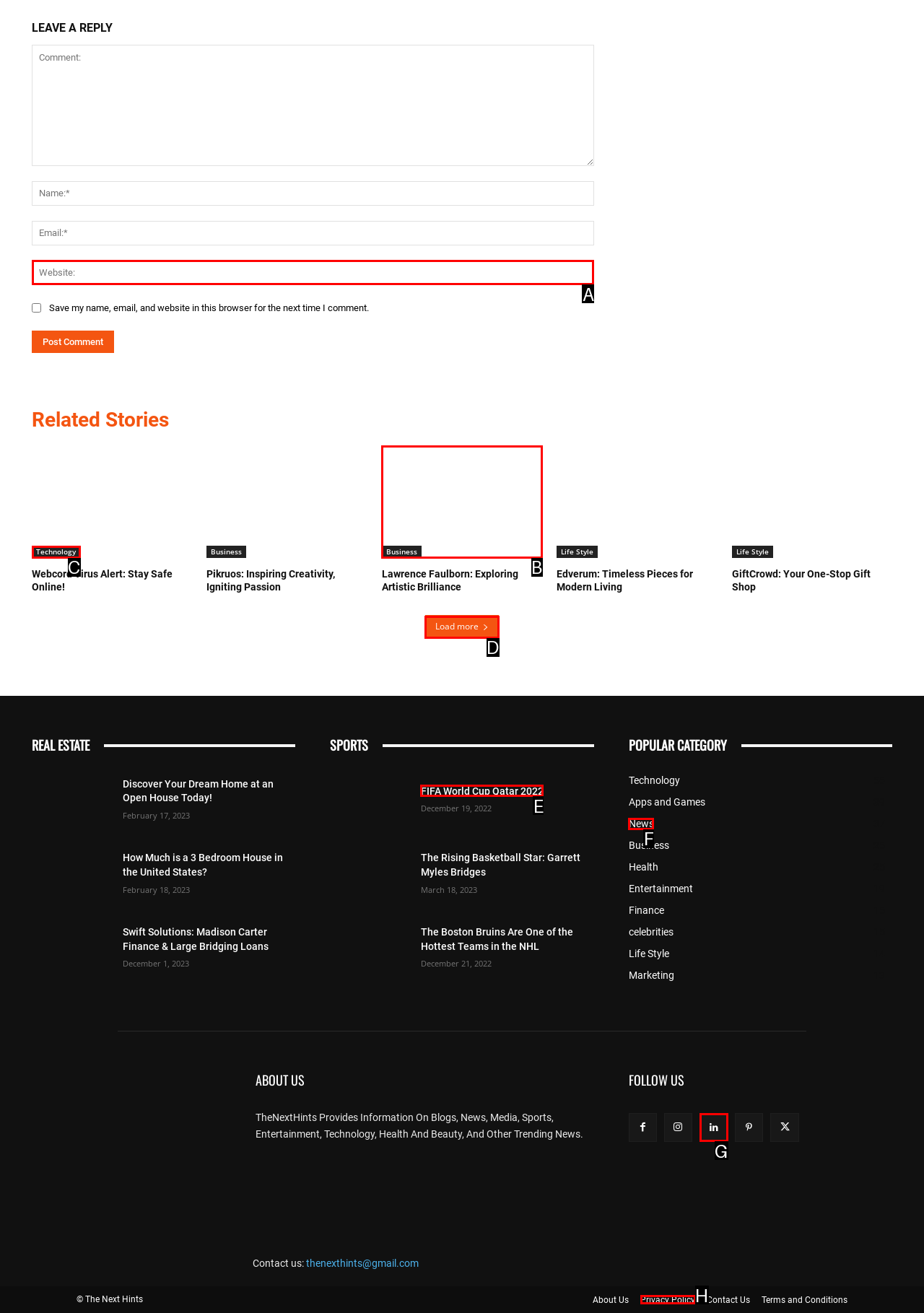Indicate the UI element to click to perform the task: Load more related stories. Reply with the letter corresponding to the chosen element.

D